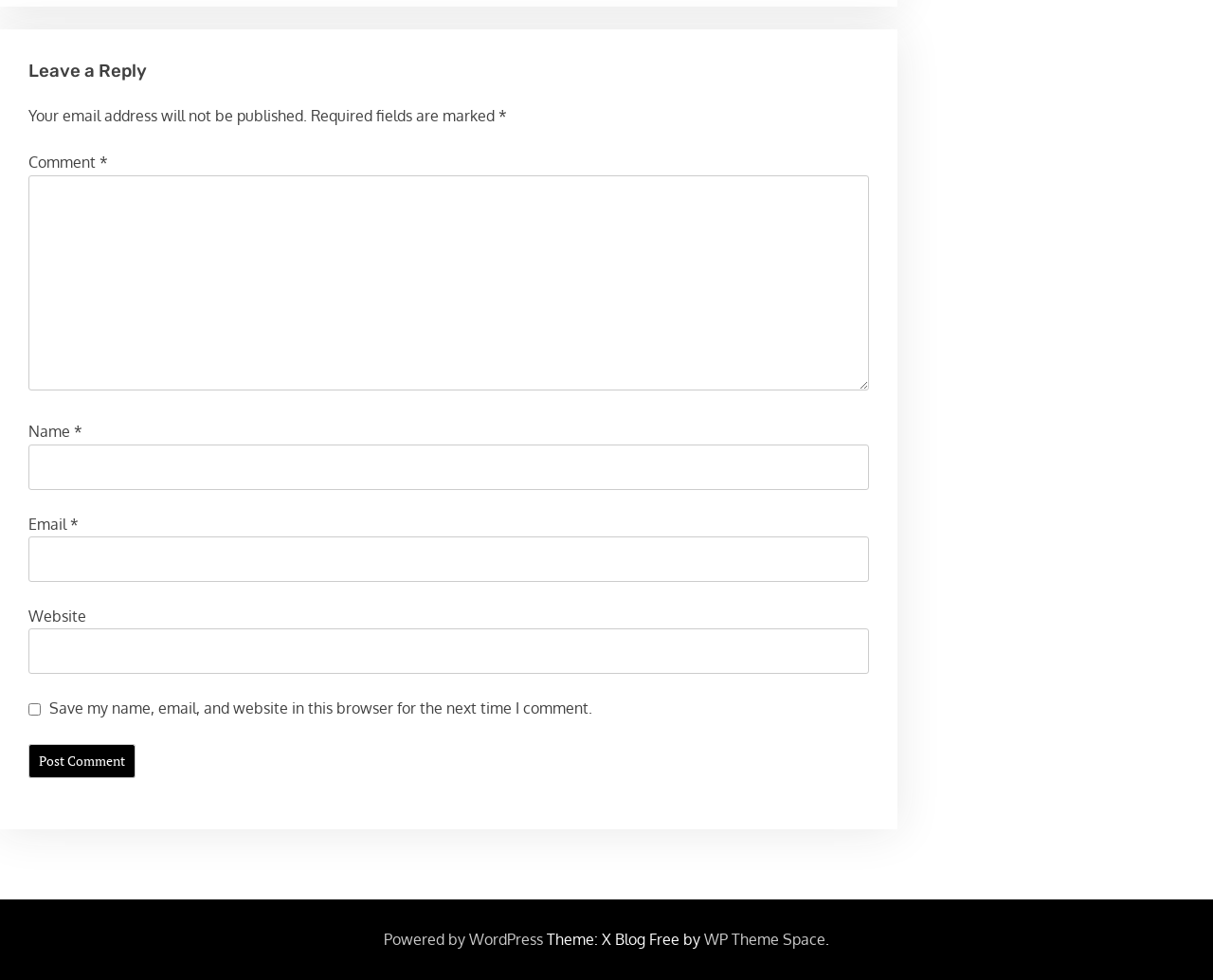Given the webpage screenshot and the description, determine the bounding box coordinates (top-left x, top-left y, bottom-right x, bottom-right y) that define the location of the UI element matching this description: parent_node: Comment * name="comment"

[0.023, 0.179, 0.717, 0.398]